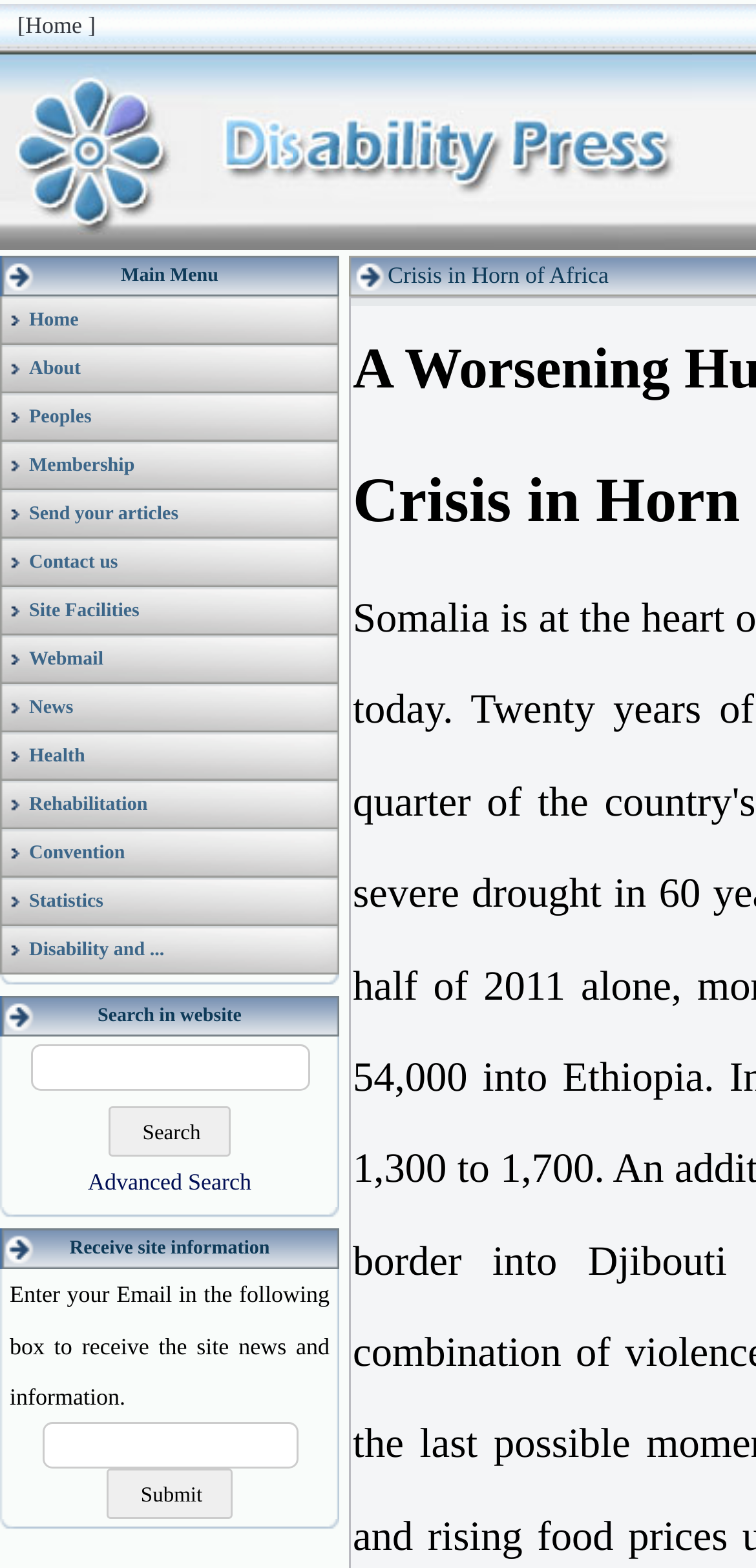Please specify the bounding box coordinates for the clickable region that will help you carry out the instruction: "Click Home".

[0.033, 0.007, 0.109, 0.025]